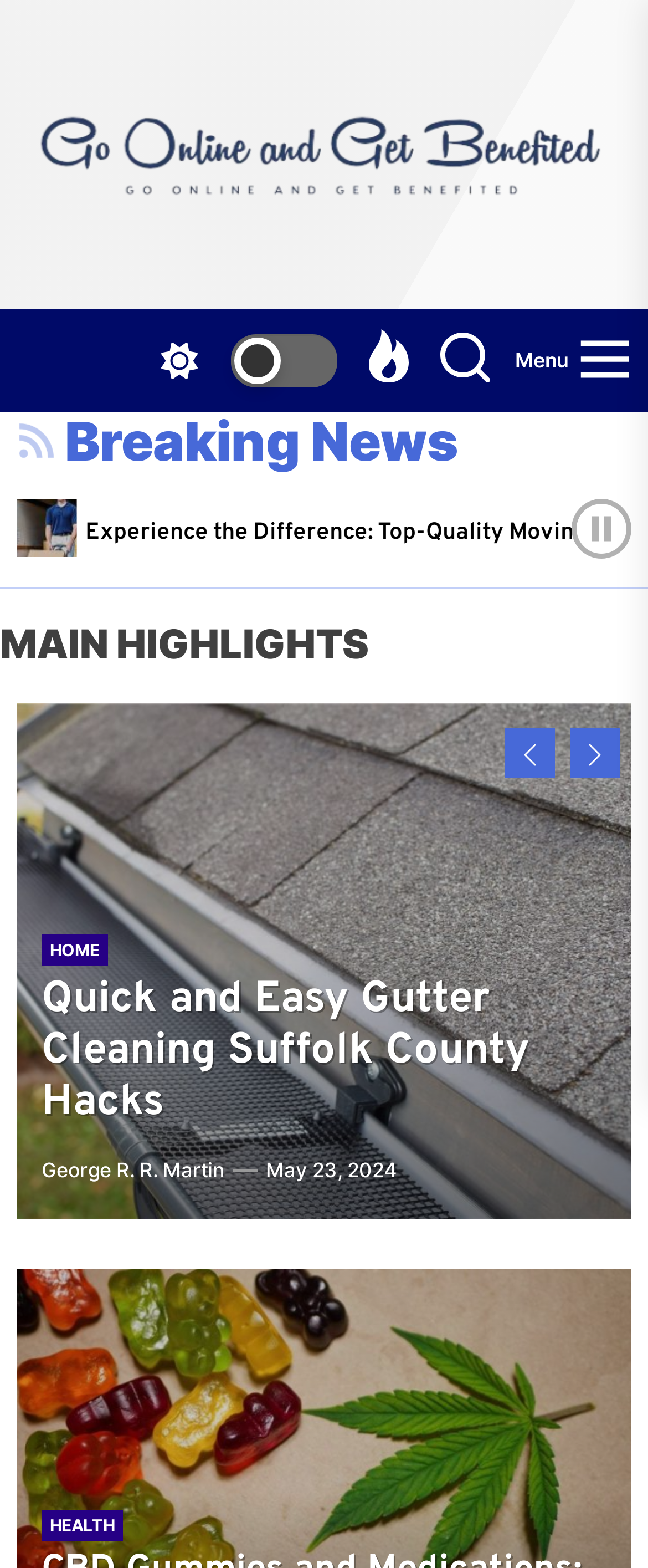Identify the bounding box coordinates of the clickable region required to complete the instruction: "Read the 'Canvas Prints Canada: An Easy How-To Guide for Home Decoration' article". The coordinates should be given as four float numbers within the range of 0 and 1, i.e., [left, top, right, bottom].

[0.026, 0.448, 0.974, 0.777]